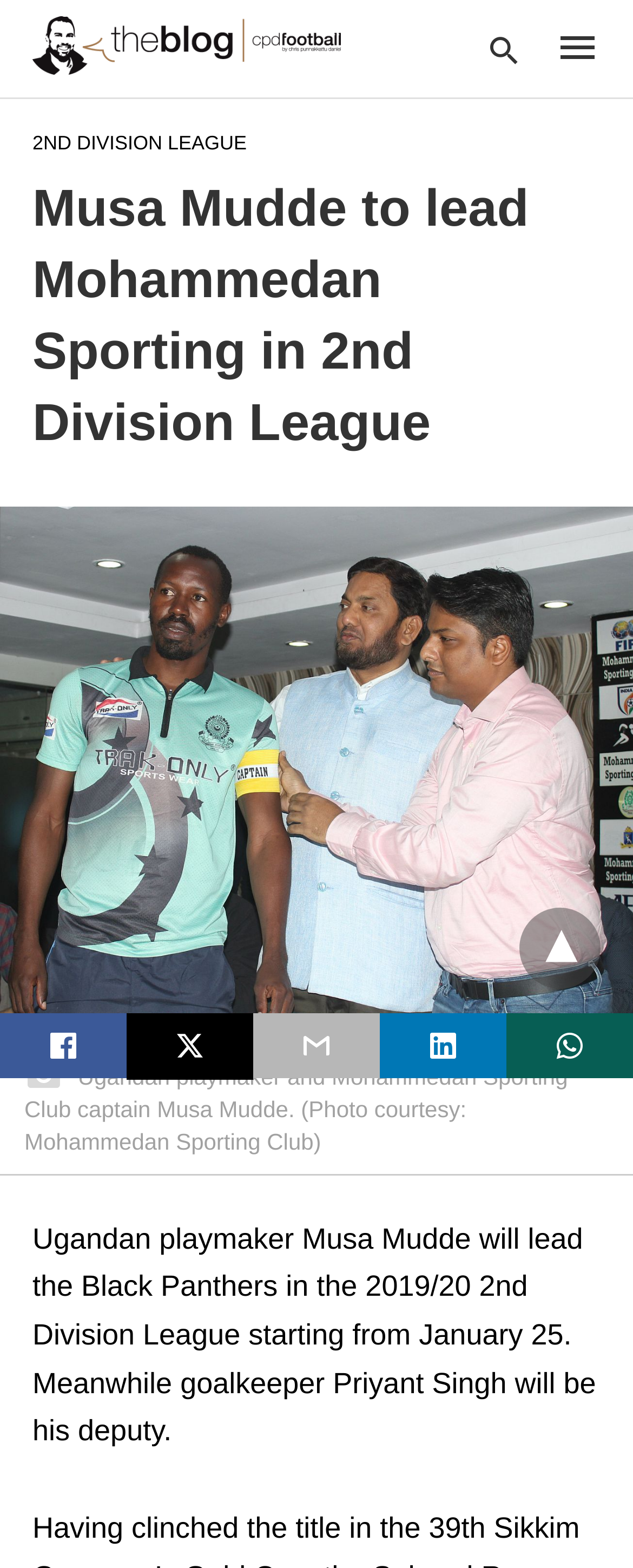What is the name of the Ugandan playmaker?
Answer the question with a detailed and thorough explanation.

The question can be answered by reading the text in the figure element, which describes the image of the Ugandan playmaker and Mohammedan Sporting Club captain Musa Mudde.